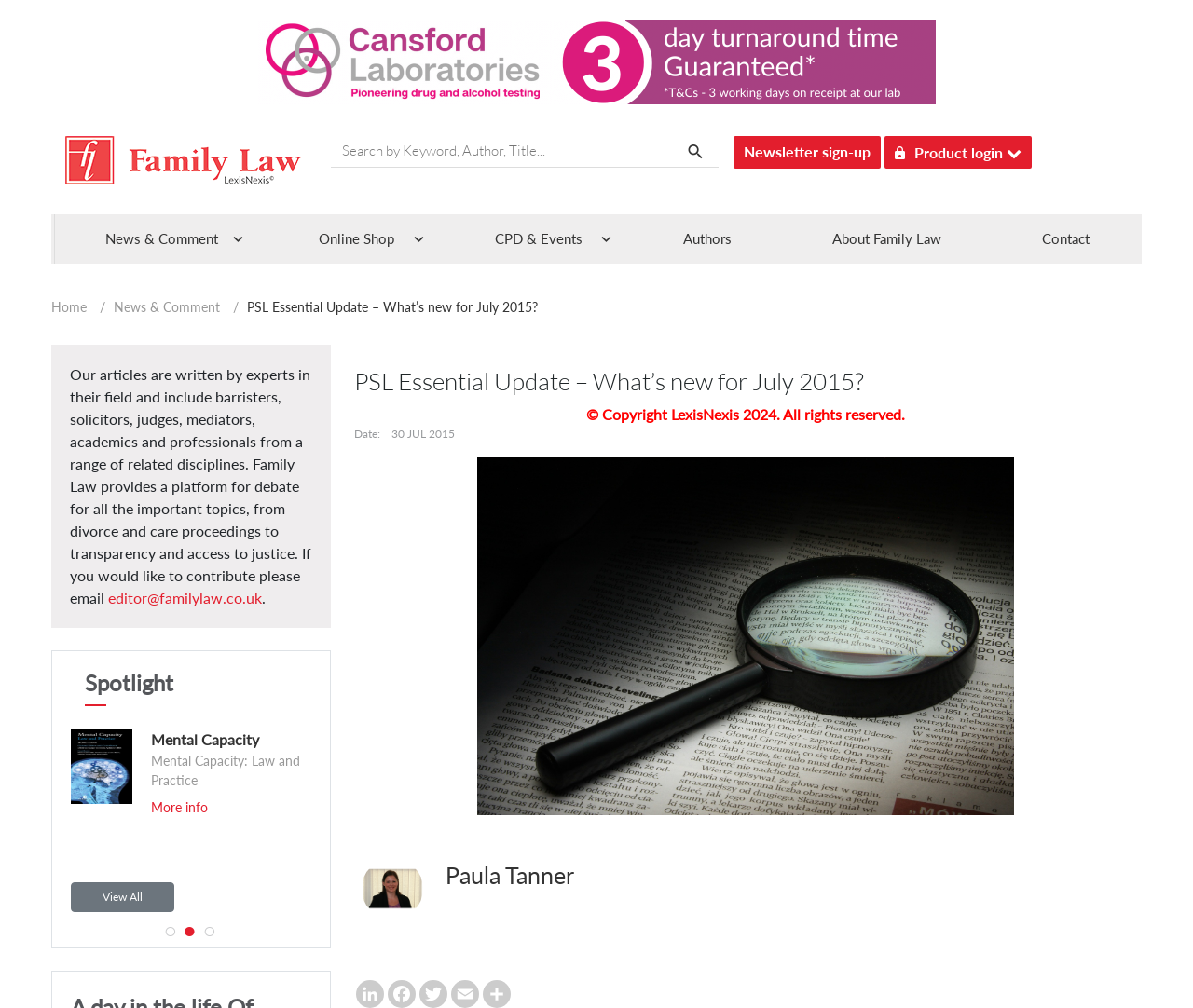Please provide a detailed answer to the question below based on the screenshot: 
What is the date of the webpage content?

The text 'Date: 30 JUL 2015' is located at the bottom of the webpage, which suggests that the webpage content was published or updated on July 30, 2015.